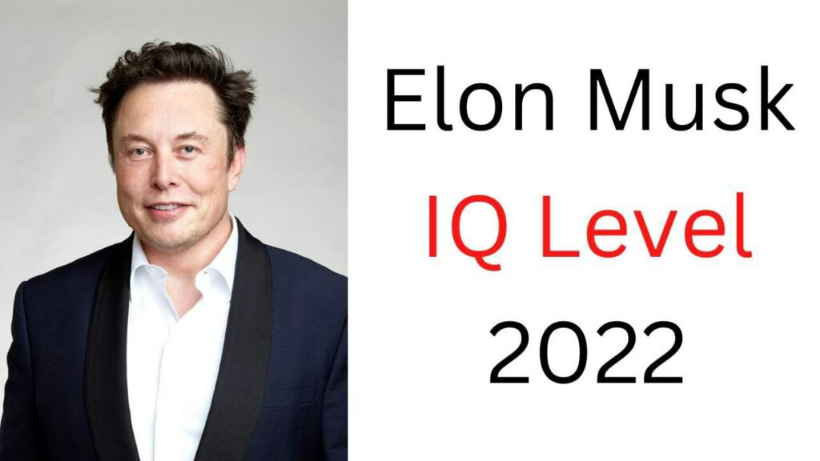What companies is Elon Musk known for being the CEO of?
Provide a detailed and well-explained answer to the question.

The caption states that Elon Musk is known for his influential role as an engineer, entrepreneur, and CEO, particularly of Tesla and SpaceX, indicating that he is the CEO of these two companies.